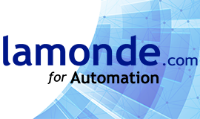Answer the question in a single word or phrase:
What is the visual theme of the logo's background?

Dynamic and technological